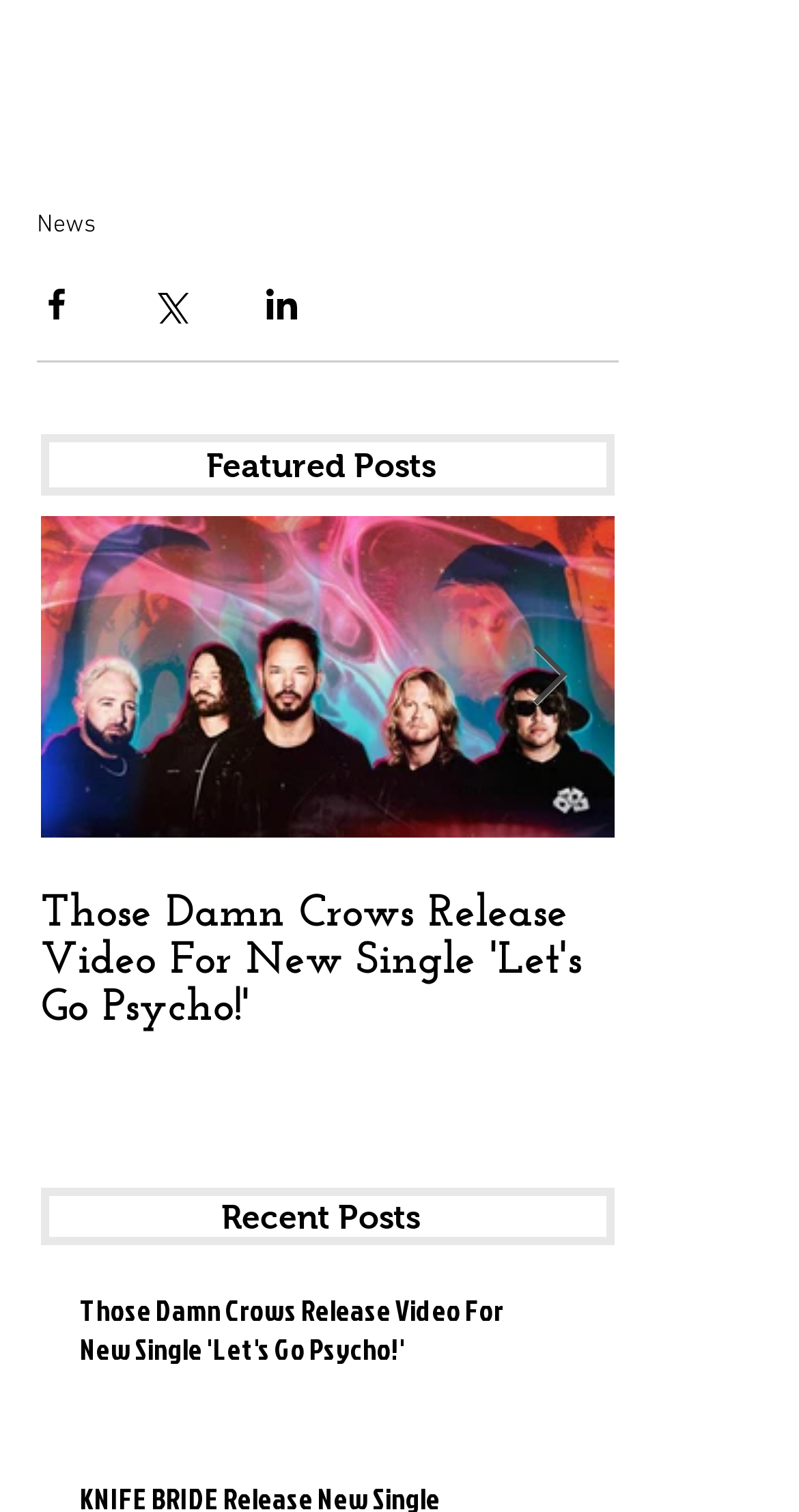Show the bounding box coordinates for the HTML element as described: "News".

[0.046, 0.14, 0.121, 0.158]